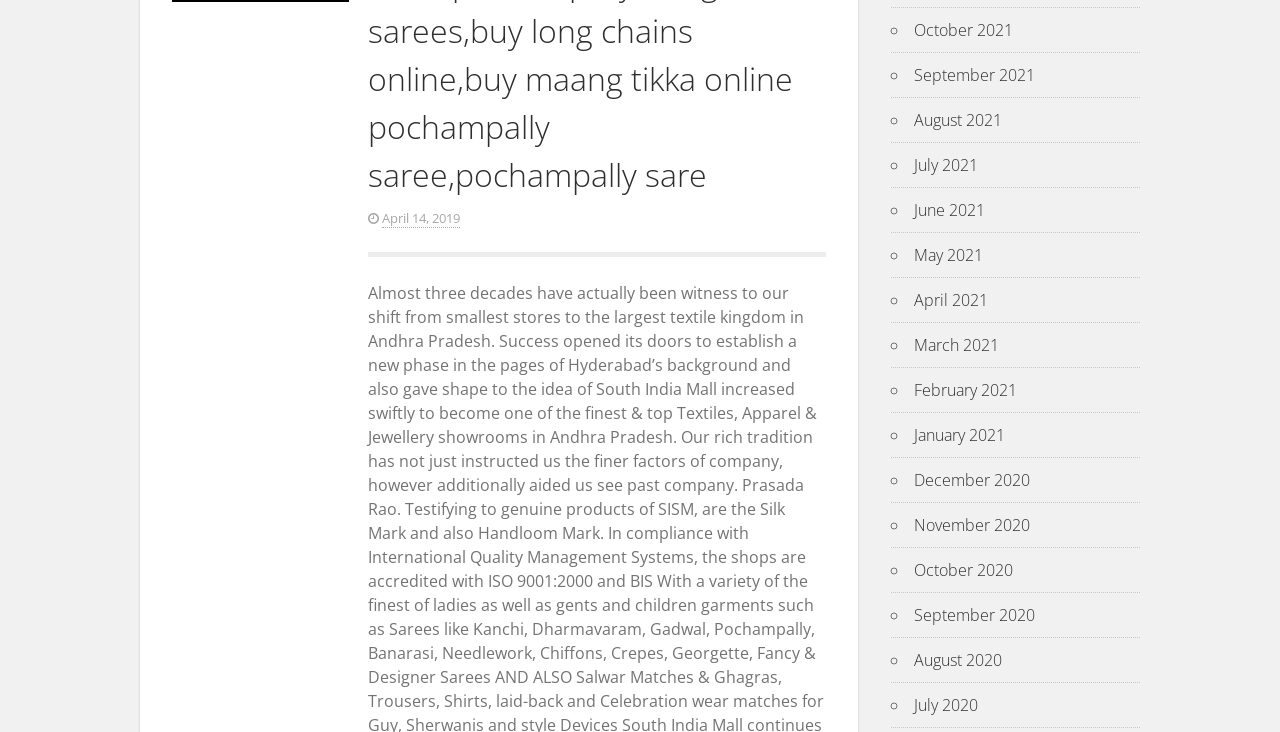Locate the bounding box coordinates of the item that should be clicked to fulfill the instruction: "browse January 2021".

[0.714, 0.579, 0.785, 0.609]